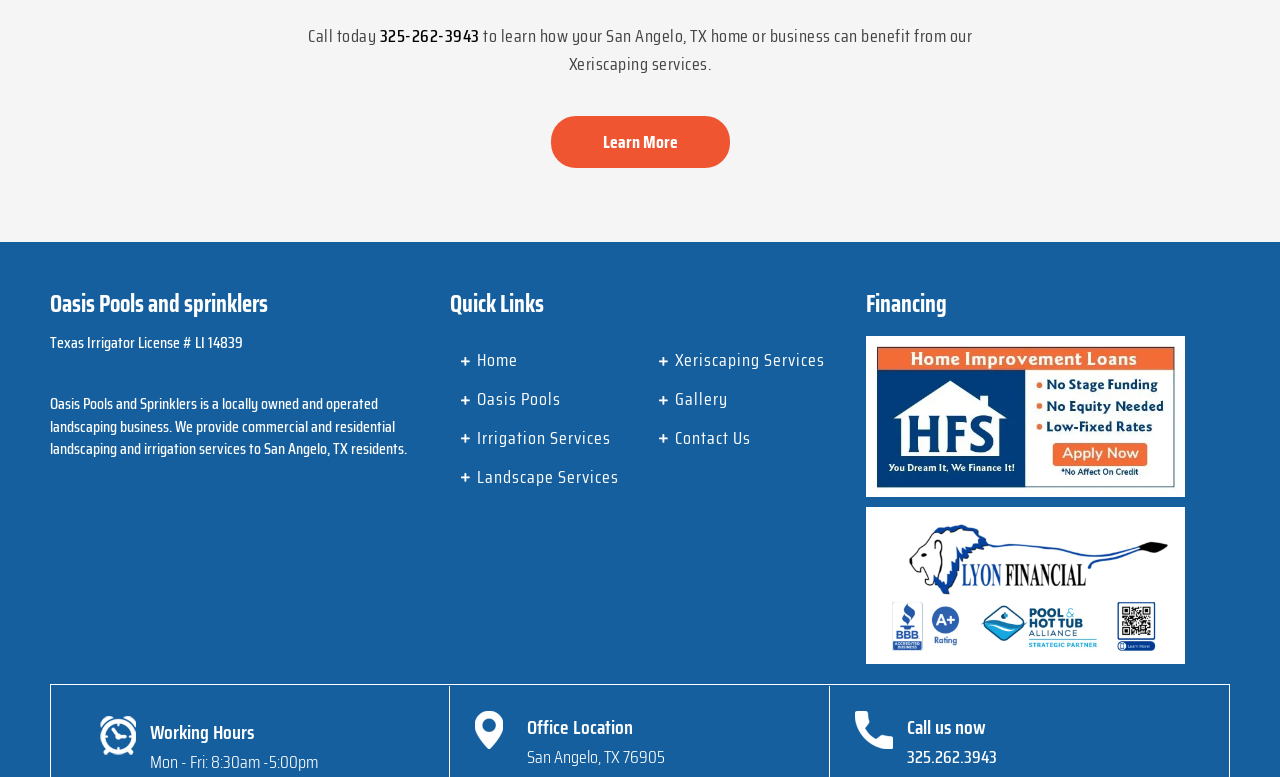Point out the bounding box coordinates of the section to click in order to follow this instruction: "Call the phone number".

[0.296, 0.029, 0.375, 0.065]